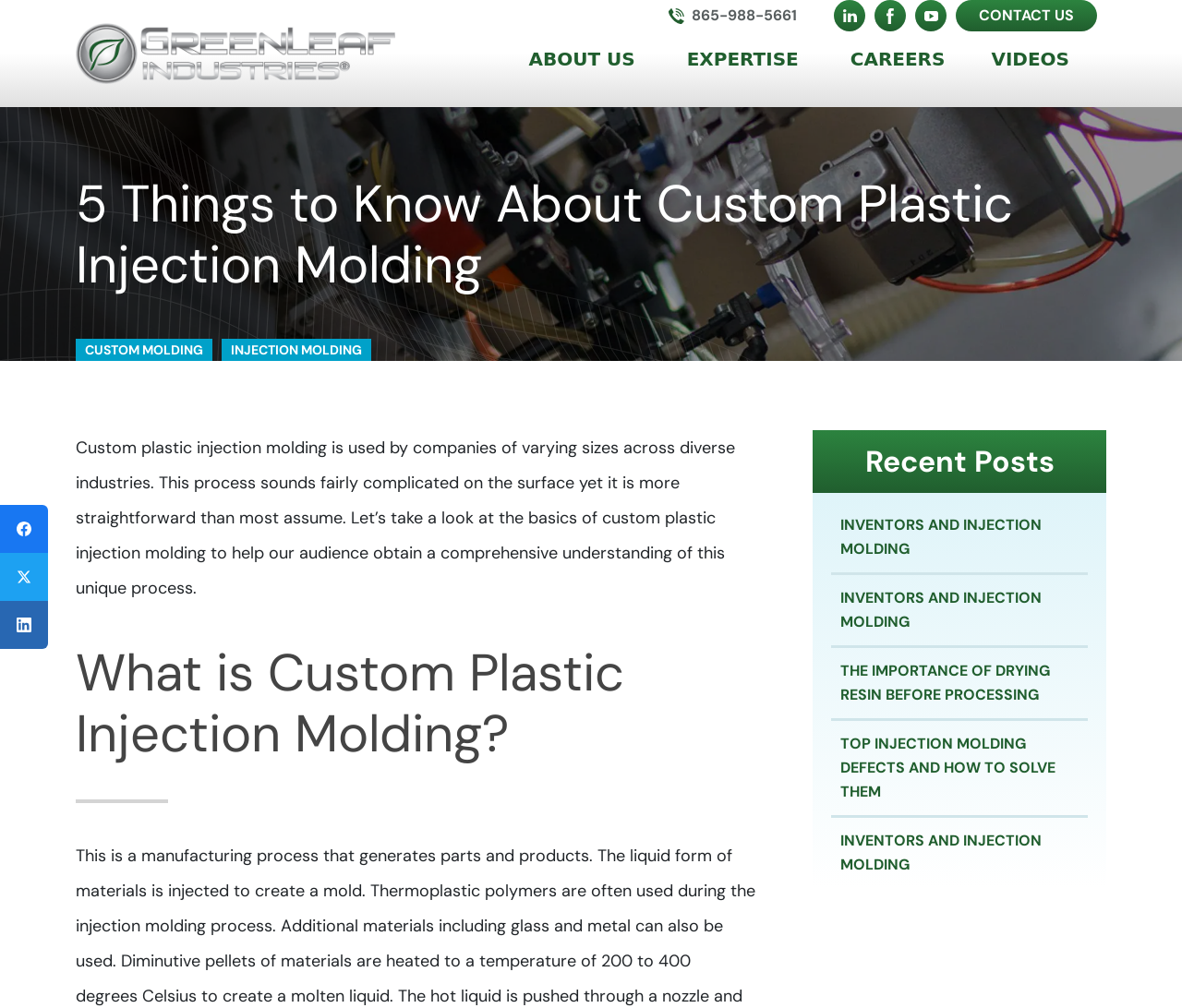Identify the bounding box coordinates for the UI element described by the following text: "Custom Molding". Provide the coordinates as four float numbers between 0 and 1, in the format [left, top, right, bottom].

[0.064, 0.336, 0.18, 0.358]